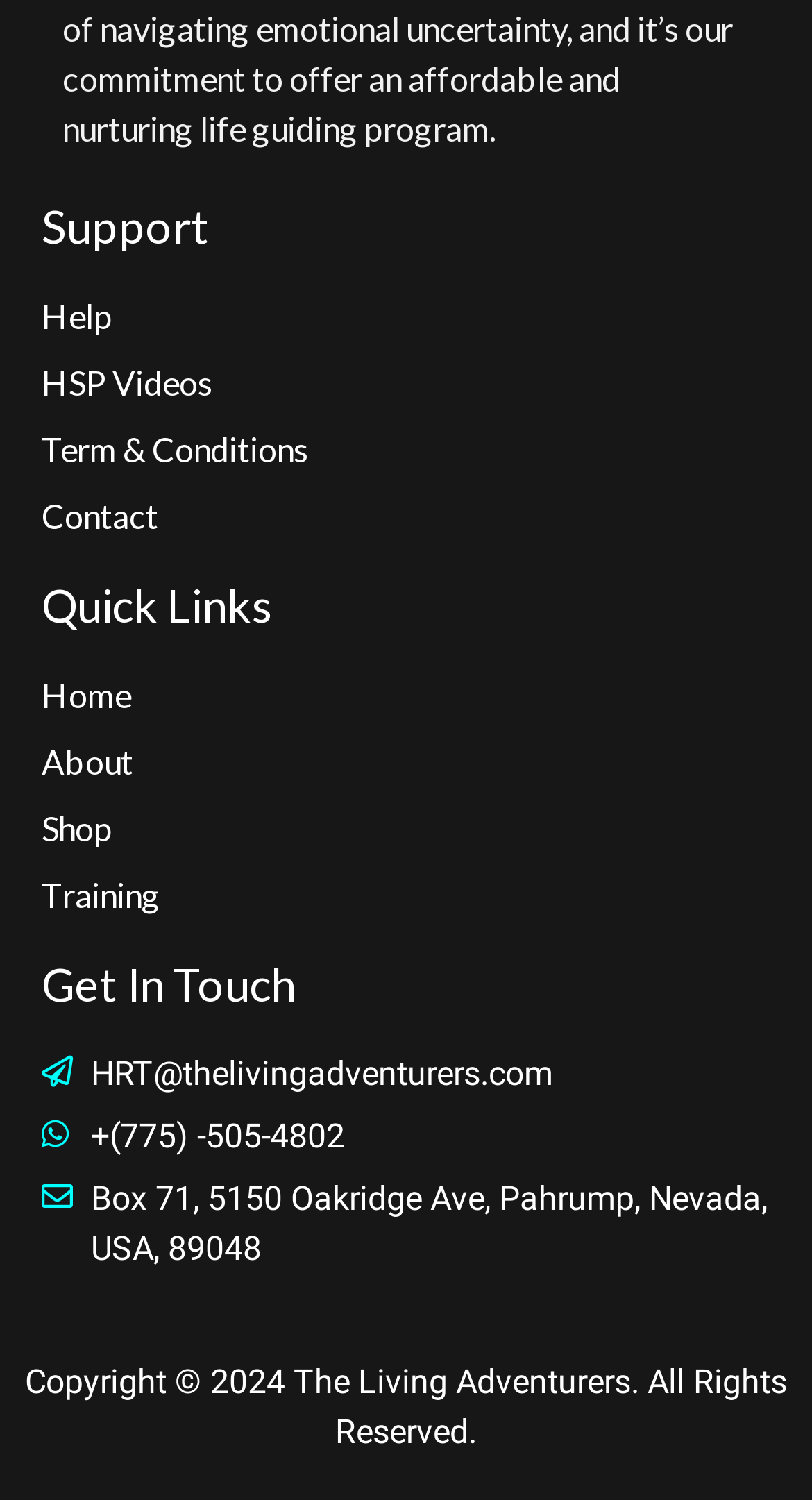Locate the bounding box coordinates of the element that should be clicked to fulfill the instruction: "Go to Home".

[0.051, 0.448, 0.949, 0.481]